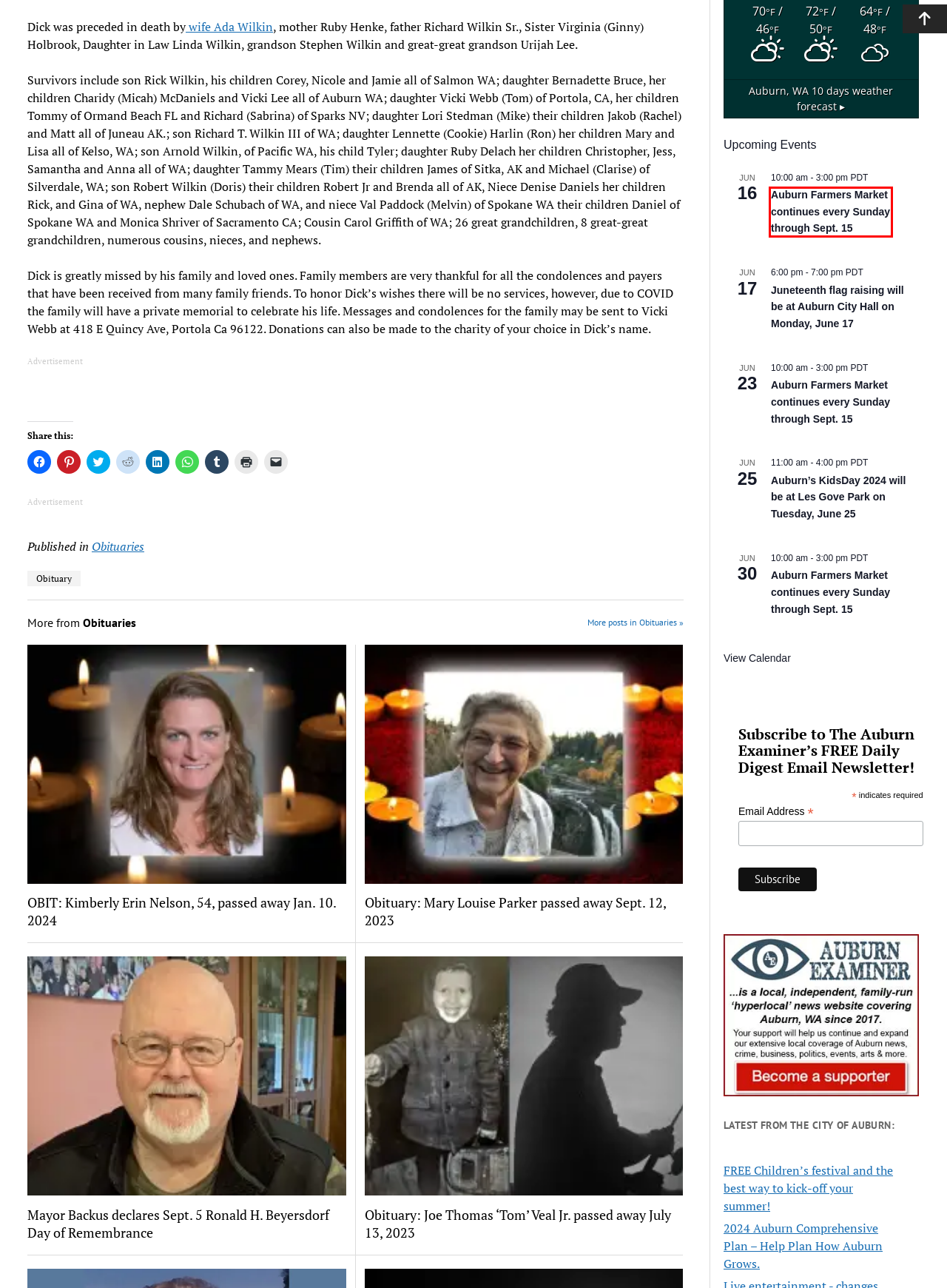Review the webpage screenshot provided, noting the red bounding box around a UI element. Choose the description that best matches the new webpage after clicking the element within the bounding box. The following are the options:
A. Obituary: Mary Louise Parker passed away Sept. 12, 2023 - Auburn Examiner
B. Auburn’s KidsDay 2024 will be at Les Gove Park on Tuesday, June 25 - Auburn Examiner
C. OBIT: Kimberly Erin Nelson, 54, passed away Jan. 10. 2024 - Auburn Examiner
D. Obituary: Joe Thomas 'Tom' Veal Jr. passed away July 13, 2023 - Auburn Examiner
E. Auburn Farmers Market continues every Sunday through Sept. 15 - Auburn Examiner
F. Mayor Backus declares Sept. 5 Ronald H. Beyersdorf Day of Remembrance - Auburn Examiner
G. Obituary Archives - Auburn Examiner
H. Obituaries Archives - Auburn Examiner

E